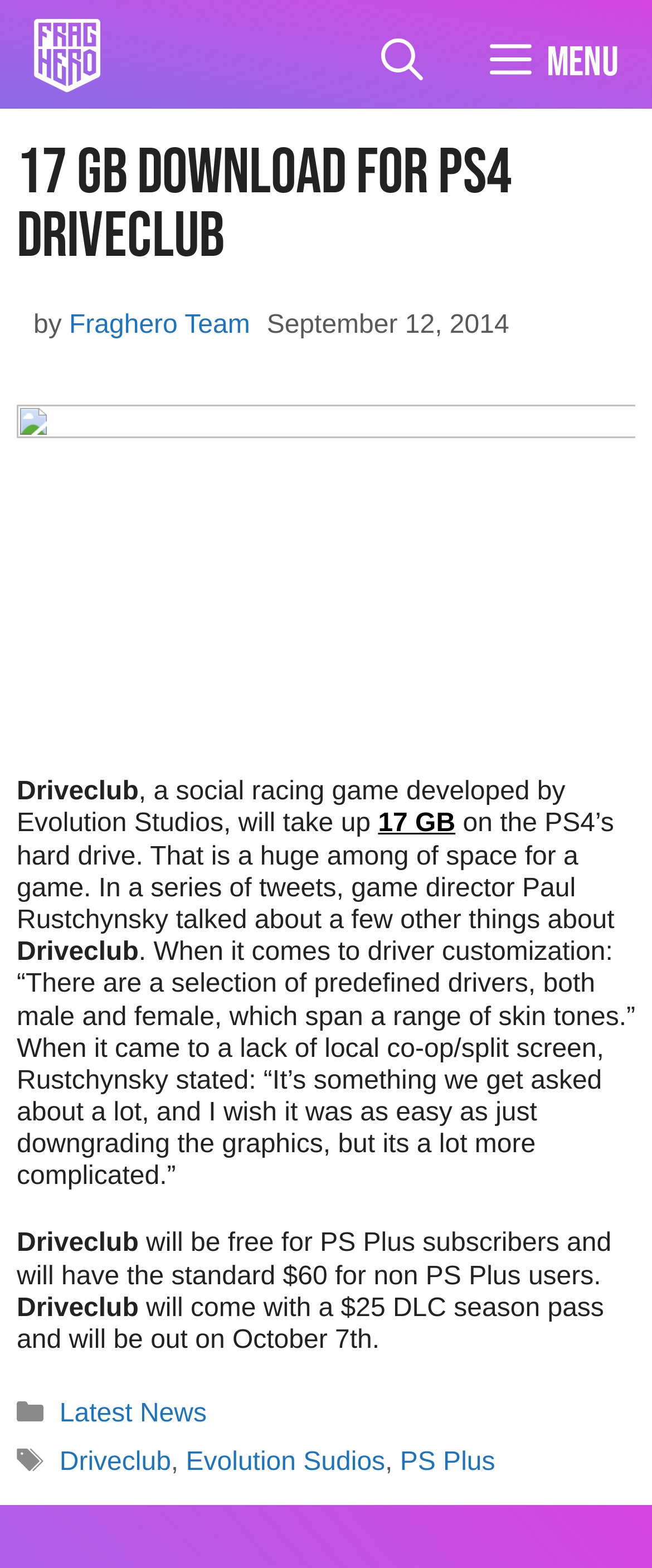Can you pinpoint the bounding box coordinates for the clickable element required for this instruction: "Click FragHero"? The coordinates should be four float numbers between 0 and 1, i.e., [left, top, right, bottom].

[0.026, 0.003, 0.179, 0.067]